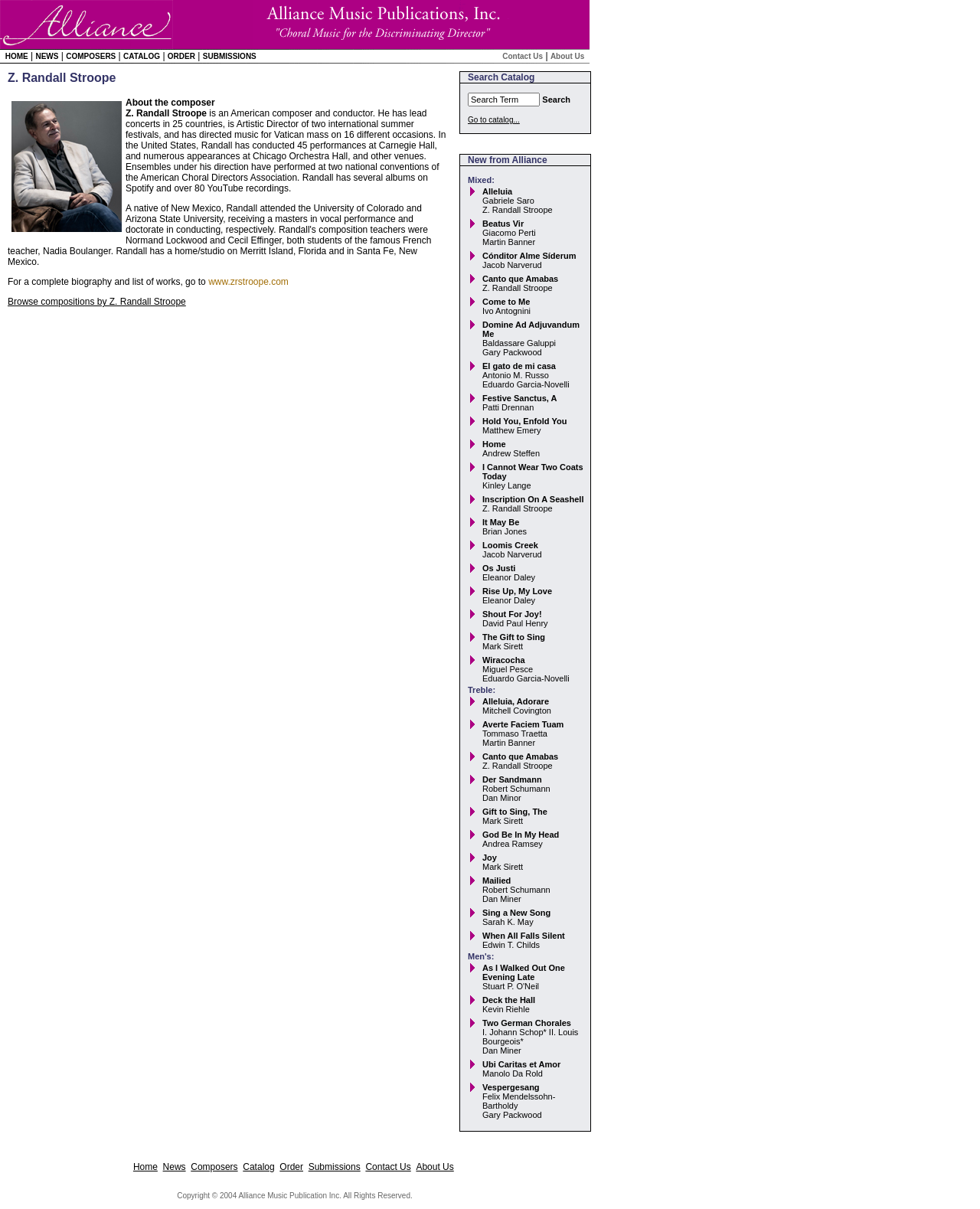What is the name of the composer's website?
Using the screenshot, give a one-word or short phrase answer.

www.zrstroope.com